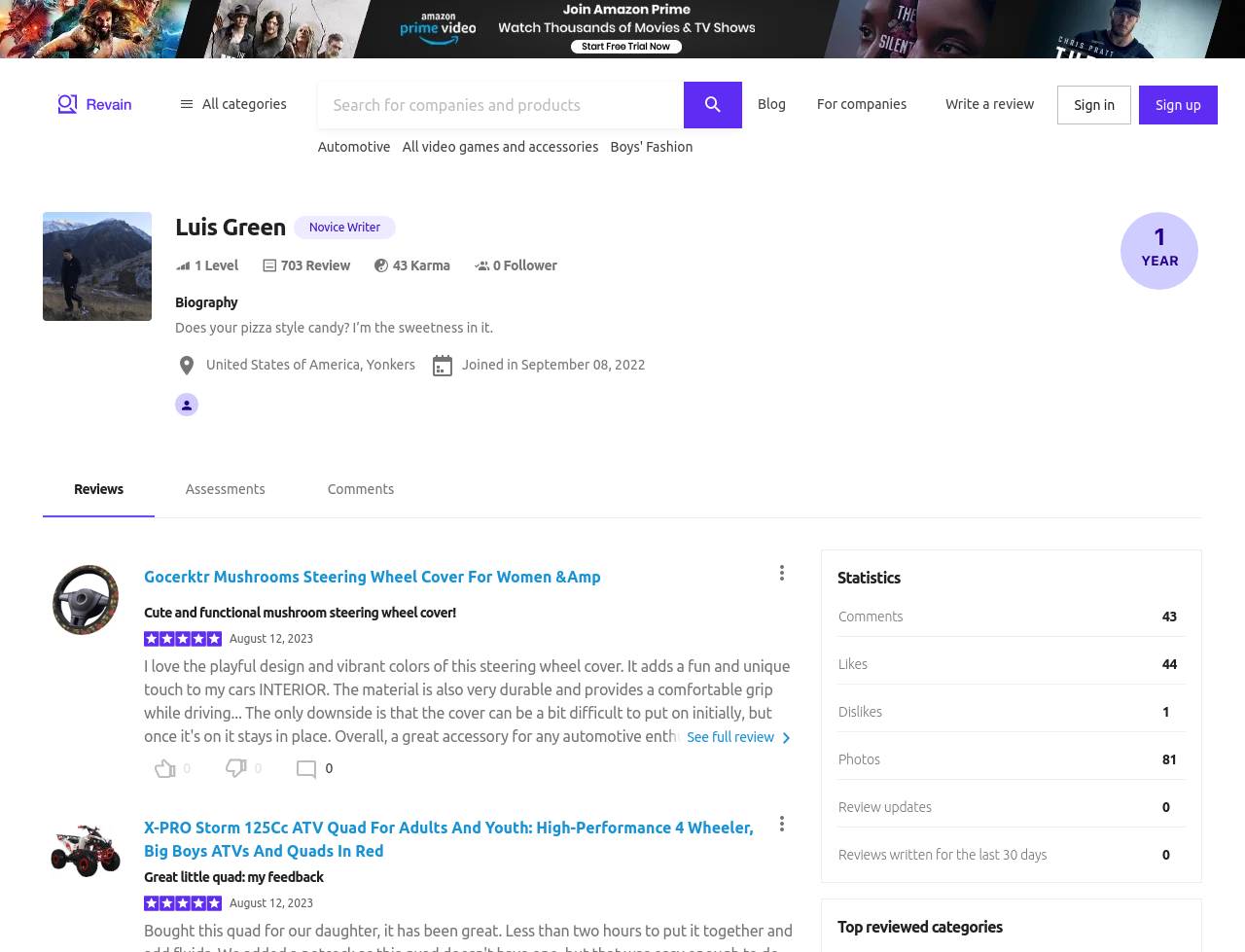Please pinpoint the bounding box coordinates for the region I should click to adhere to this instruction: "Search for companies and products".

[0.255, 0.086, 0.549, 0.135]